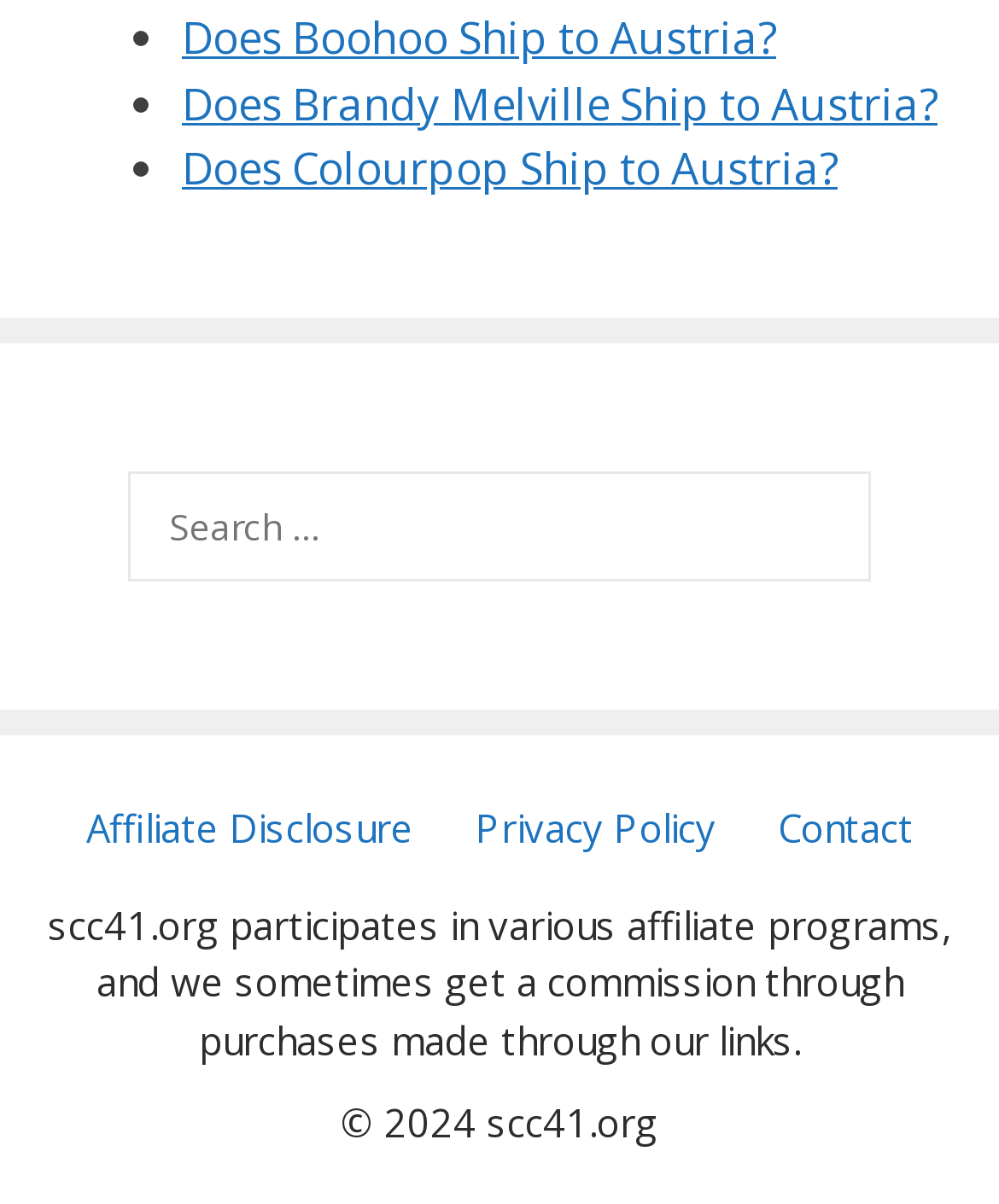Answer the question below in one word or phrase:
What is the purpose of the search box?

To search